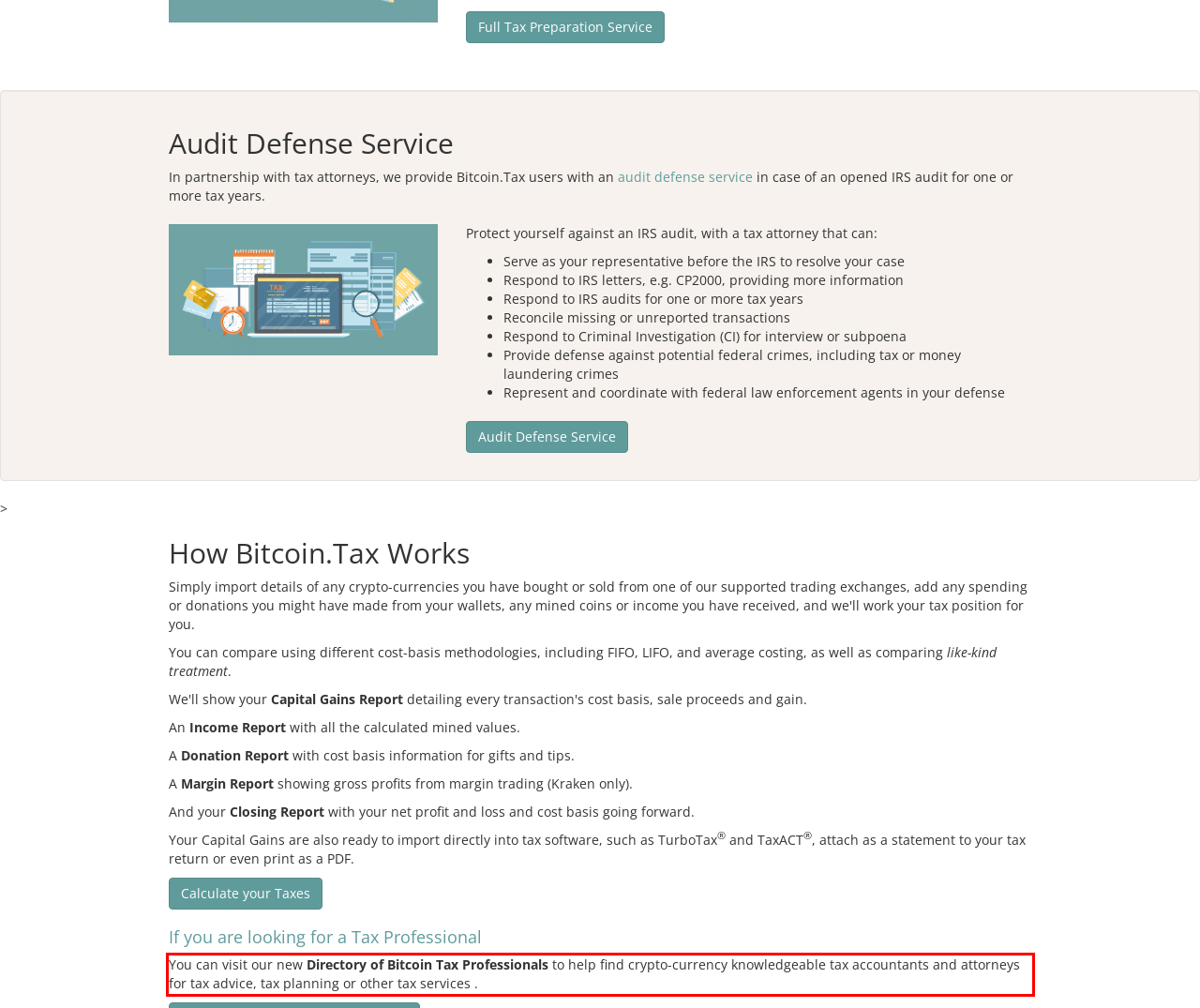Please perform OCR on the UI element surrounded by the red bounding box in the given webpage screenshot and extract its text content.

You can visit our new Directory of Bitcoin Tax Professionals to help find crypto-currency knowledgeable tax accountants and attorneys for tax advice, tax planning or other tax services .